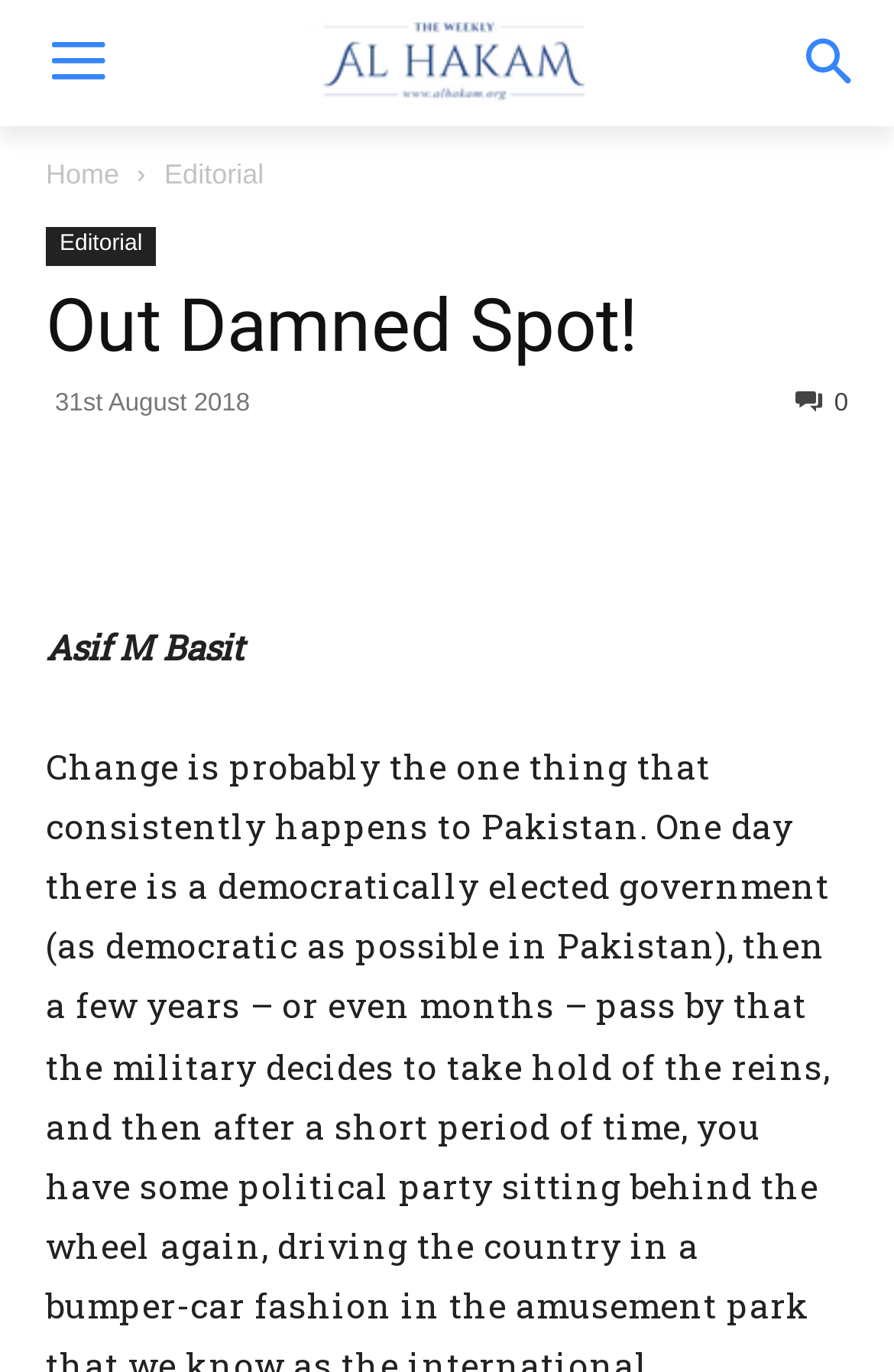Provide your answer to the question using just one word or phrase: What is the logo of the website?

Al hakam logo